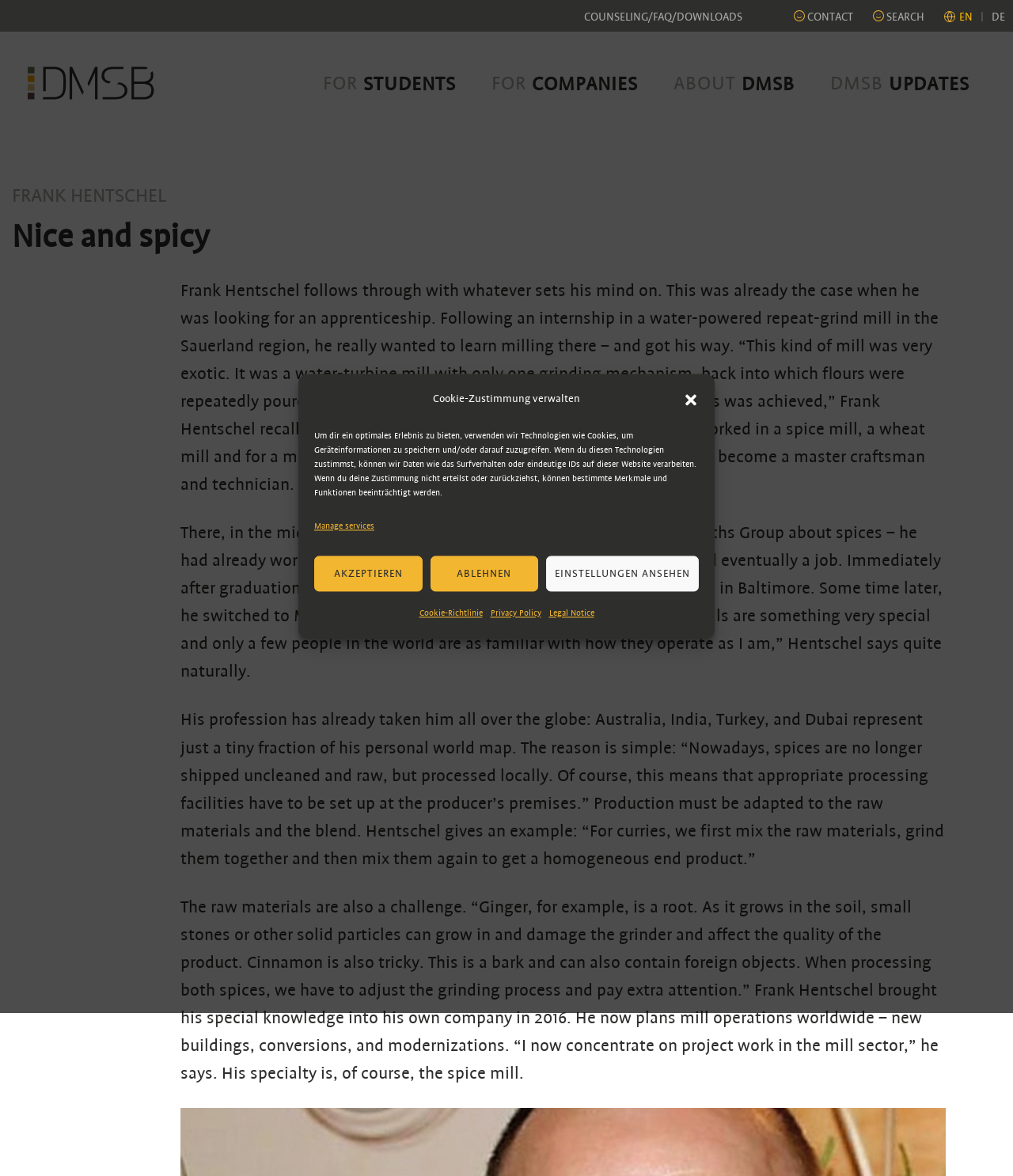Locate the UI element described by For companies in the provided webpage screenshot. Return the bounding box coordinates in the format (top-left x, top-left y, bottom-right x, bottom-right y), ensuring all values are between 0 and 1.

[0.485, 0.062, 0.63, 0.079]